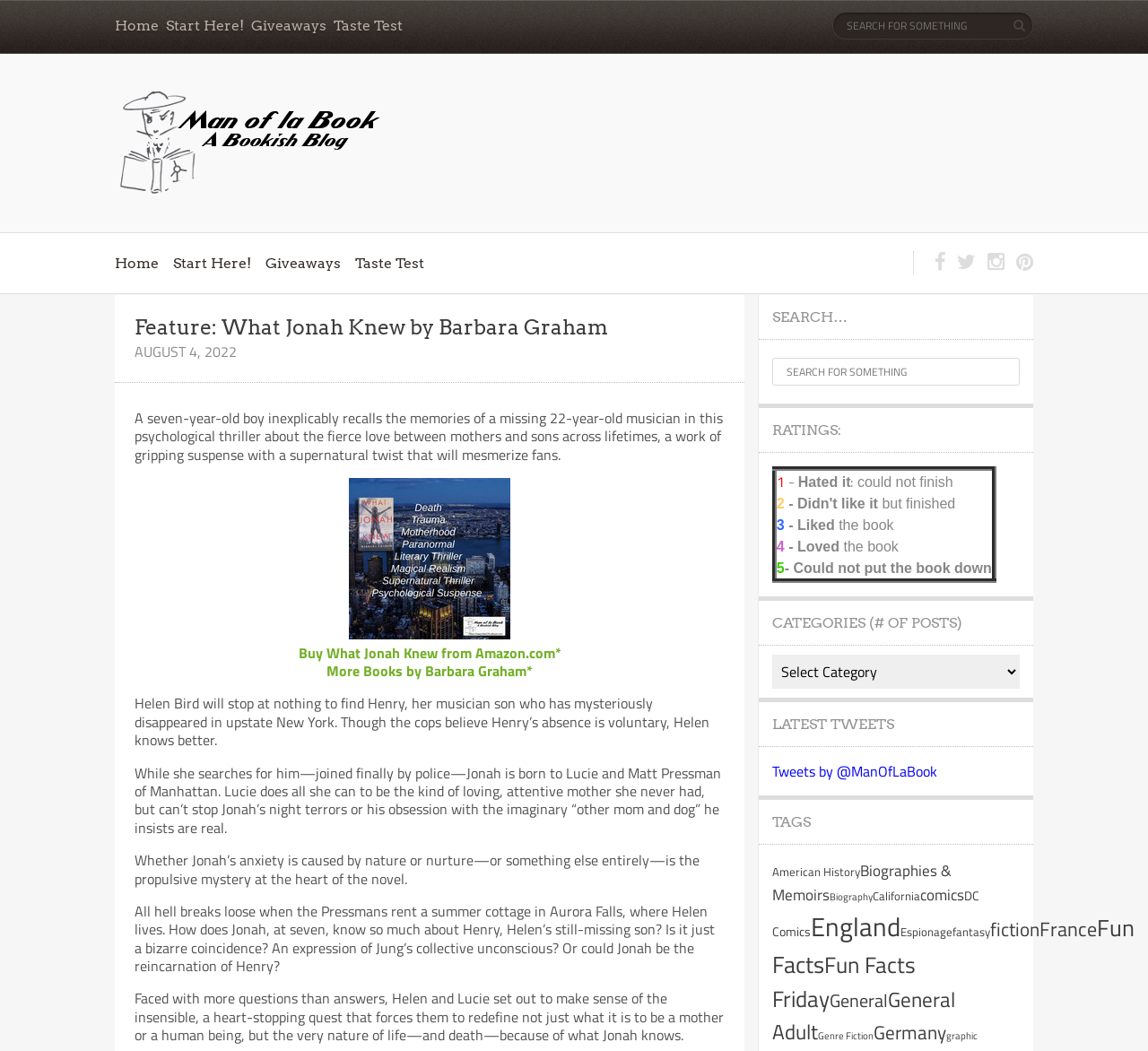Please answer the following question using a single word or phrase: How many rating options are available?

5